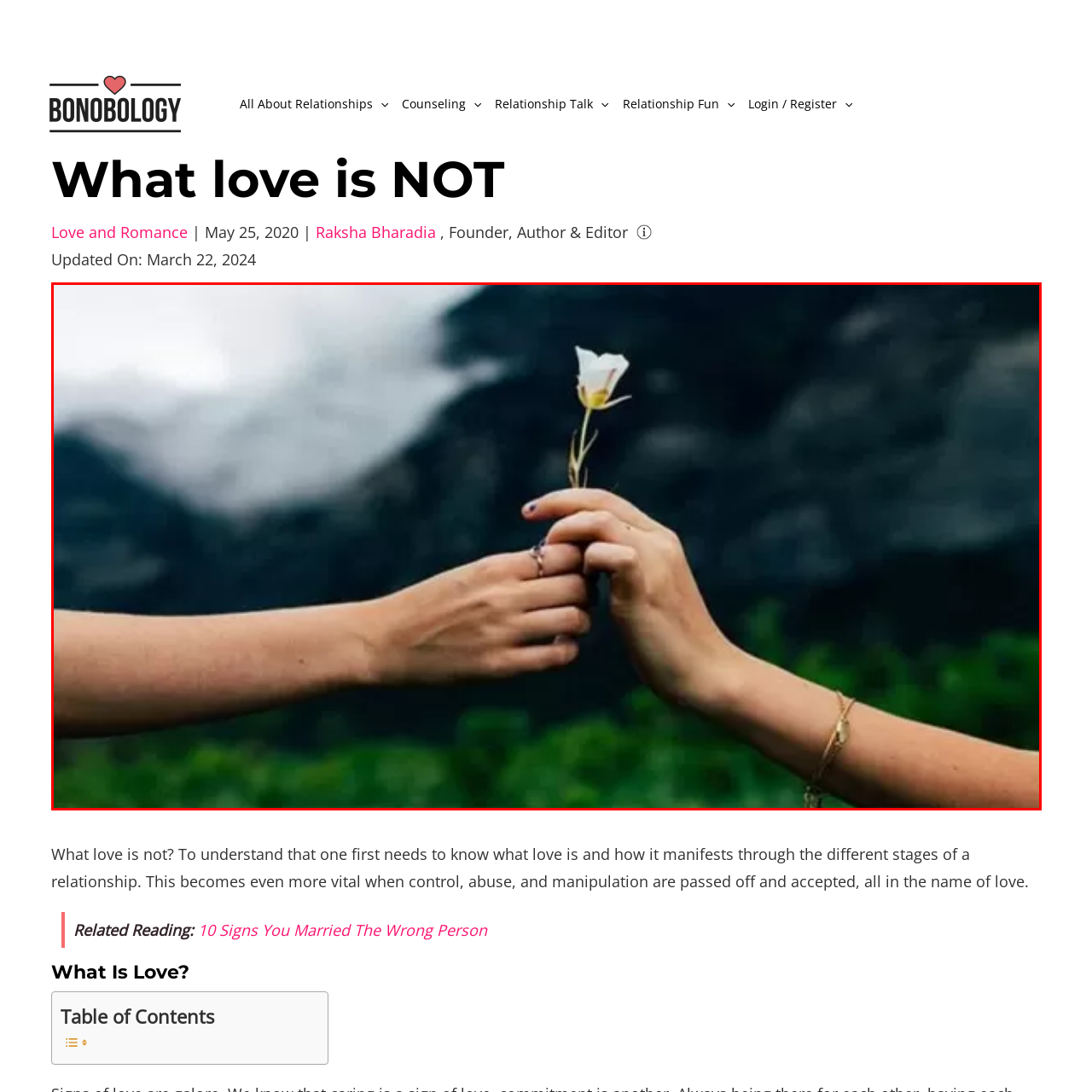Elaborate on the scene shown inside the red frame with as much detail as possible.

In this evocative image, two hands gently reach towards each other, connecting in a moment of tenderness. One hand extends a delicate white flower, symbolizing purity and love, while the other hand, adorned with rings and jewelry, approaches with a sense of warmth and openness. The soft background features a blurred landscape of lush greenery and distant mountains, enhancing the emotional depth of the scene. This image beautifully captures the essence of love and connection, resonating with the theme of understanding what love truly signifies.